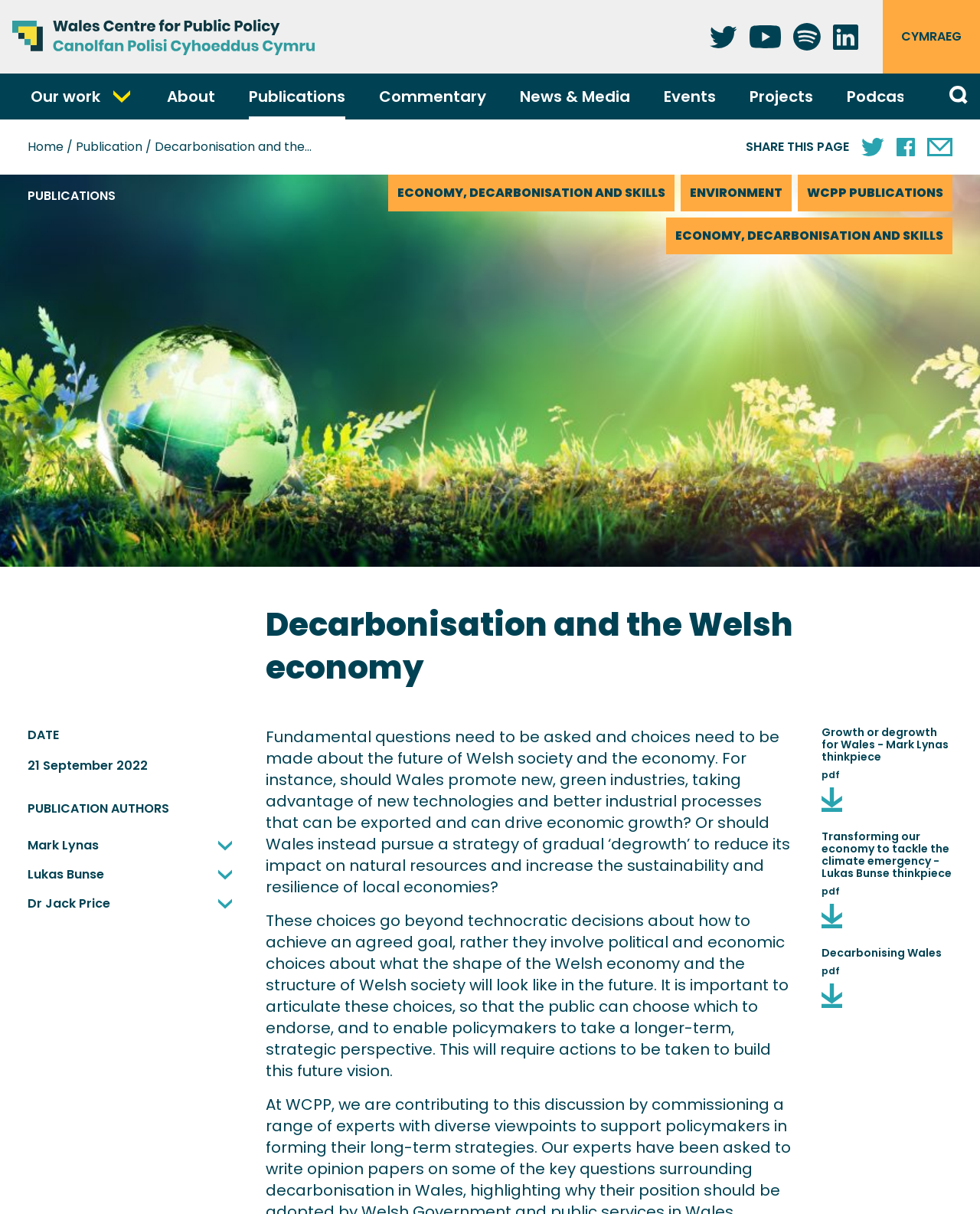Determine the bounding box for the described UI element: "Dr Jack Price".

[0.028, 0.737, 0.243, 0.753]